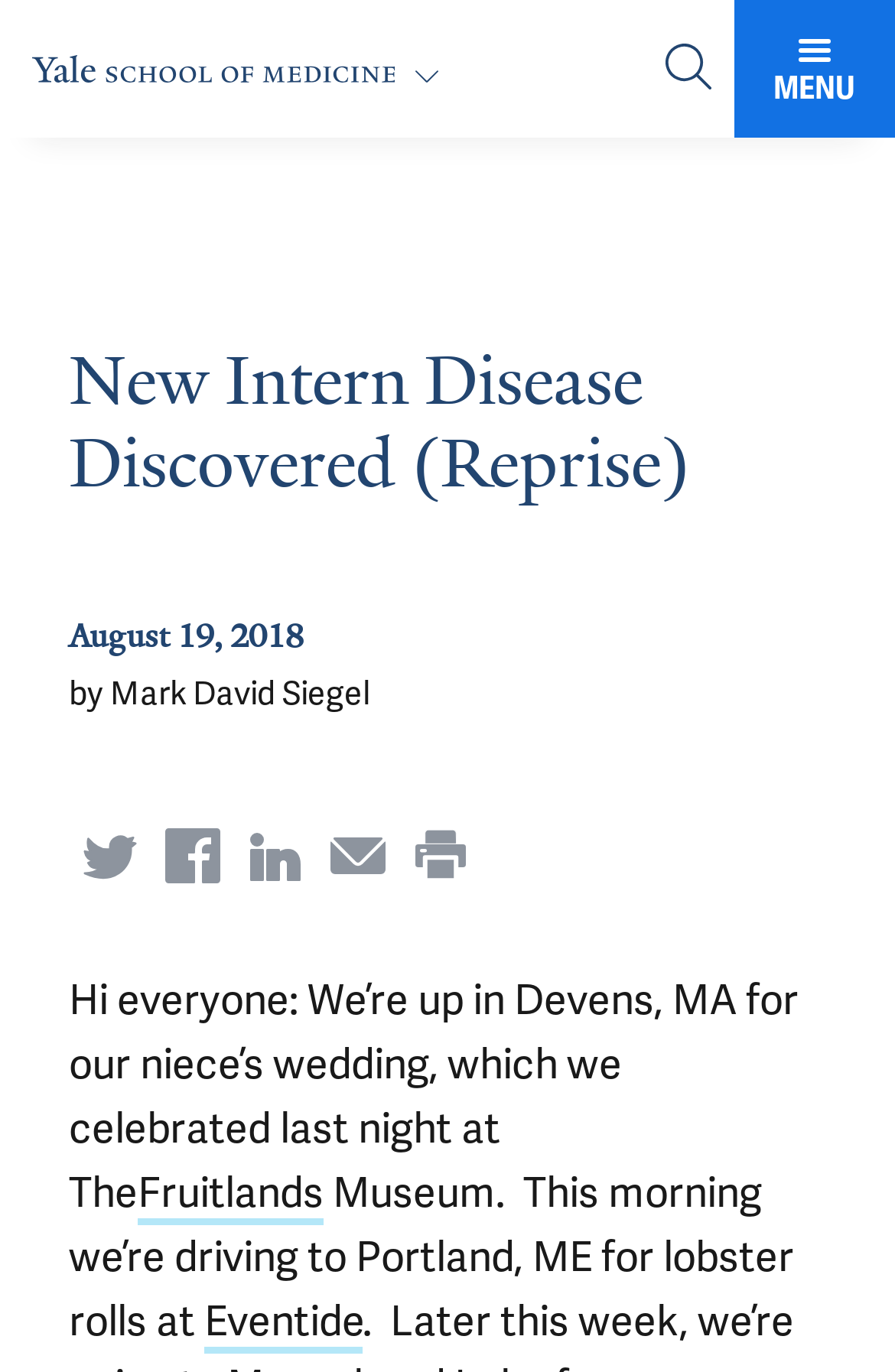Refer to the image and provide an in-depth answer to the question:
What is the name of the school on the webpage?

I found the answer by looking at the image description 'Yale School of Medicine' which is located at the top of the webpage, indicating that the webpage is related to Yale School of Medicine.